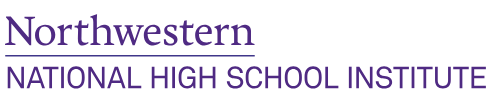What is the purpose of the title?
From the image, provide a succinct answer in one word or a short phrase.

To invite engagement